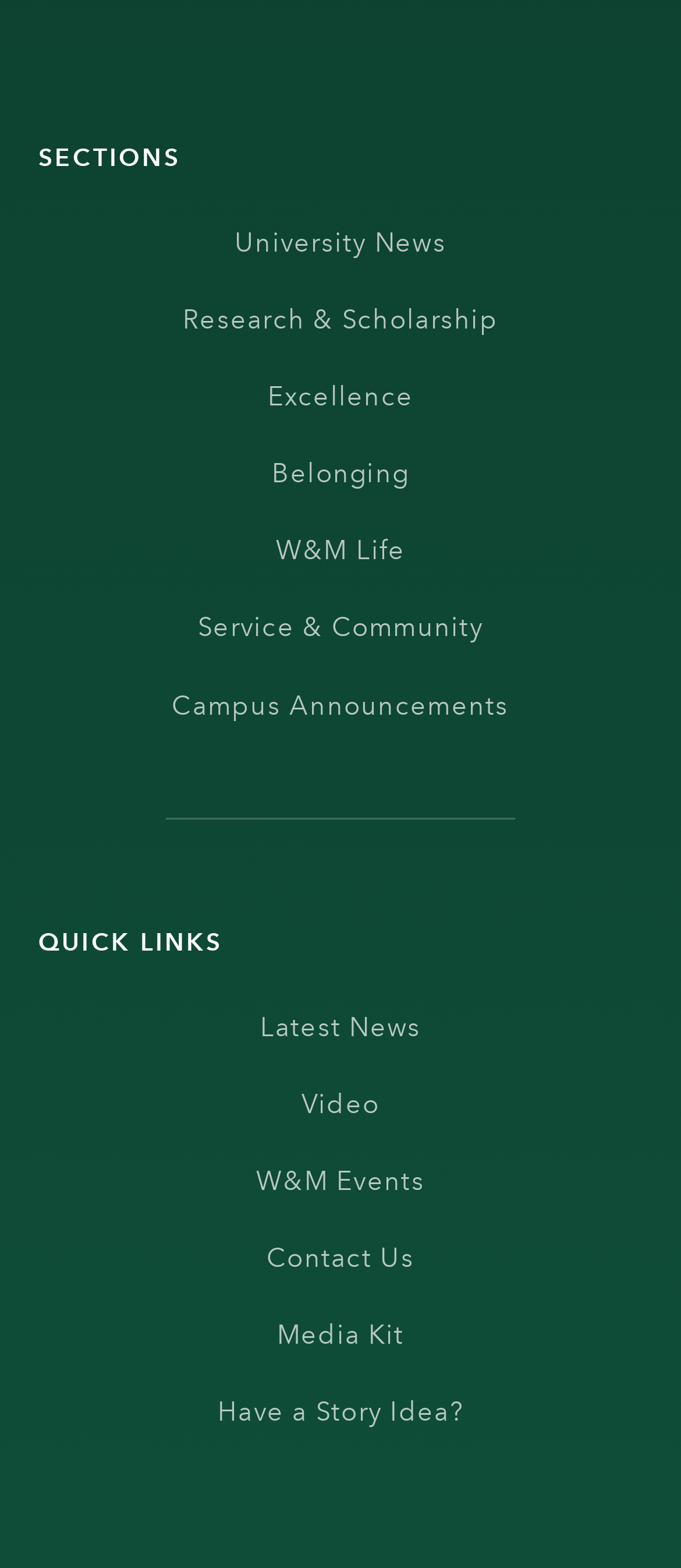Using the details in the image, give a detailed response to the question below:
What is the second quick link?

I looked at the links under the 'QUICK LINKS' heading and found that the second link is 'Video'.